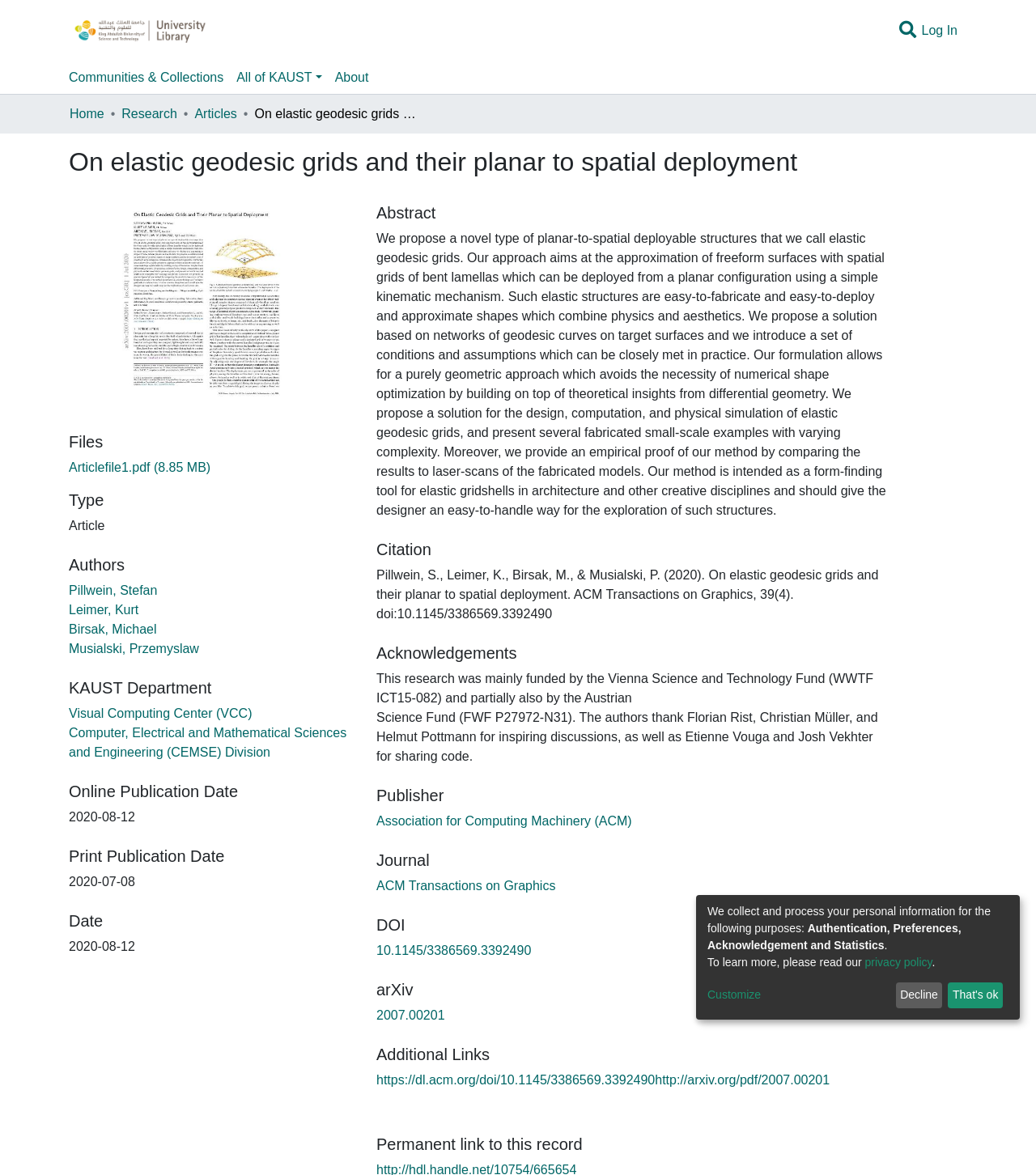What is the name of the department that the authors are affiliated with?
Using the image as a reference, answer with just one word or a short phrase.

Visual Computing Center (VCC)